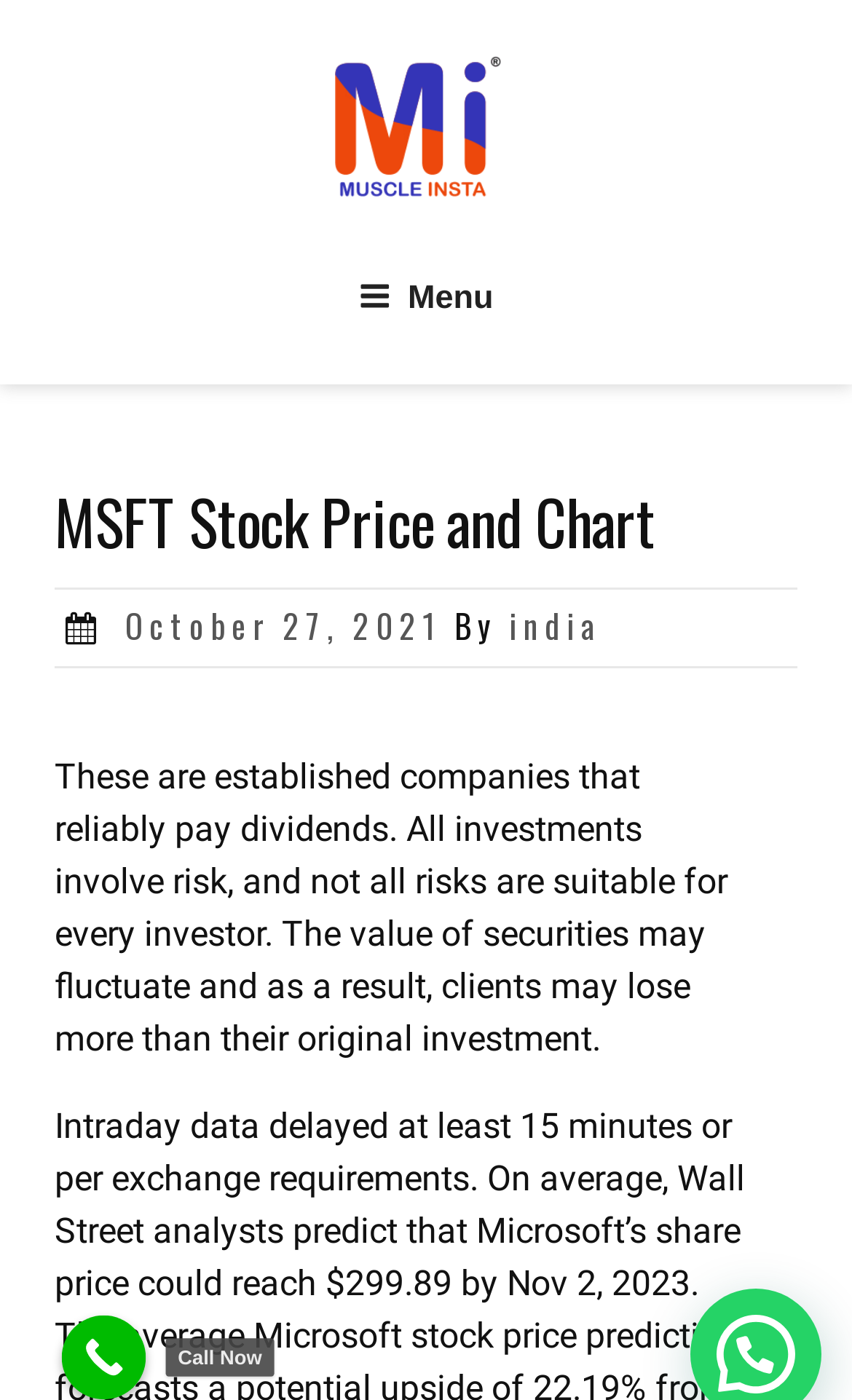What is the date of the post?
Give a single word or phrase as your answer by examining the image.

October 27, 2021